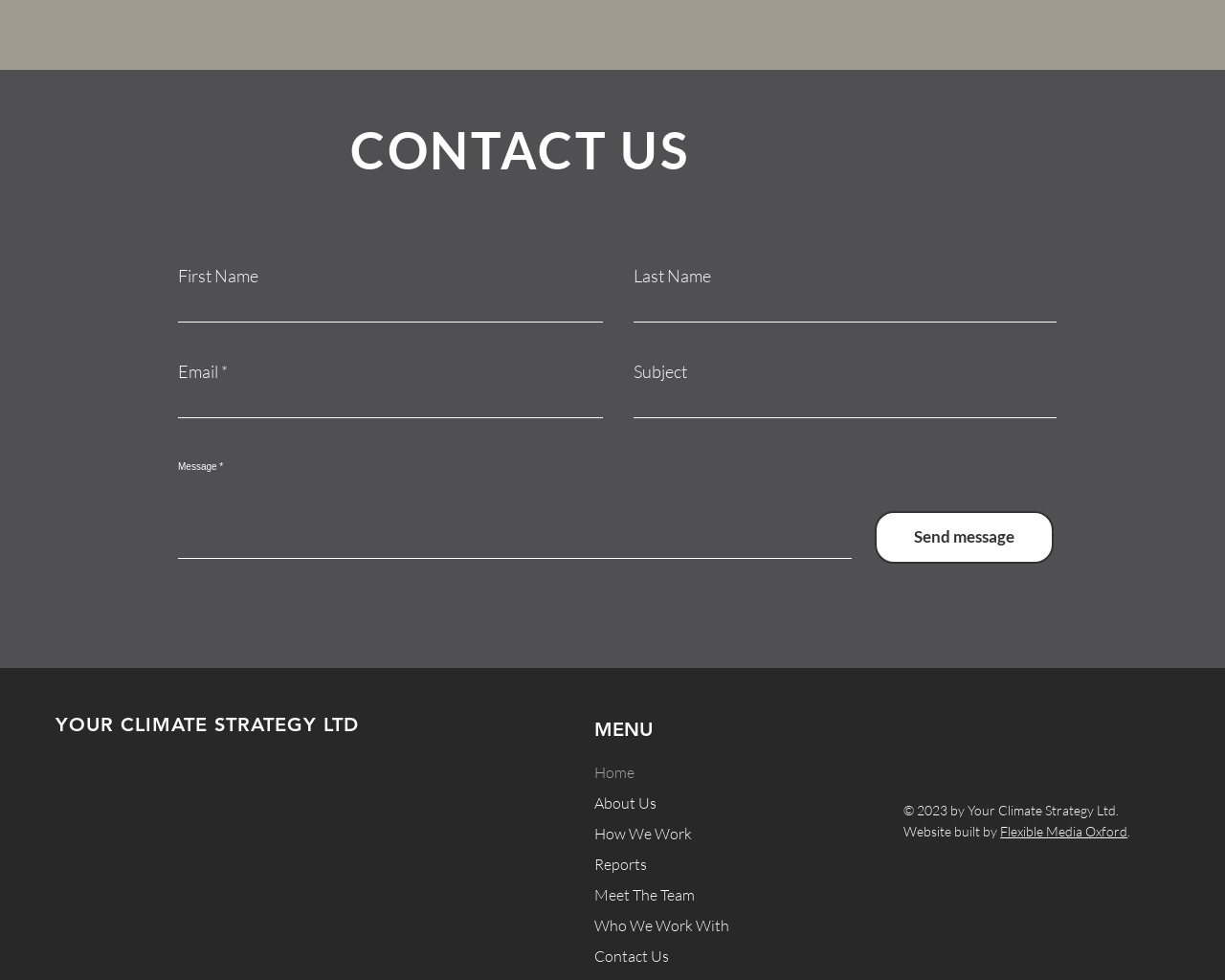Locate the bounding box coordinates of the element that should be clicked to execute the following instruction: "Click contact us".

[0.485, 0.96, 0.632, 0.991]